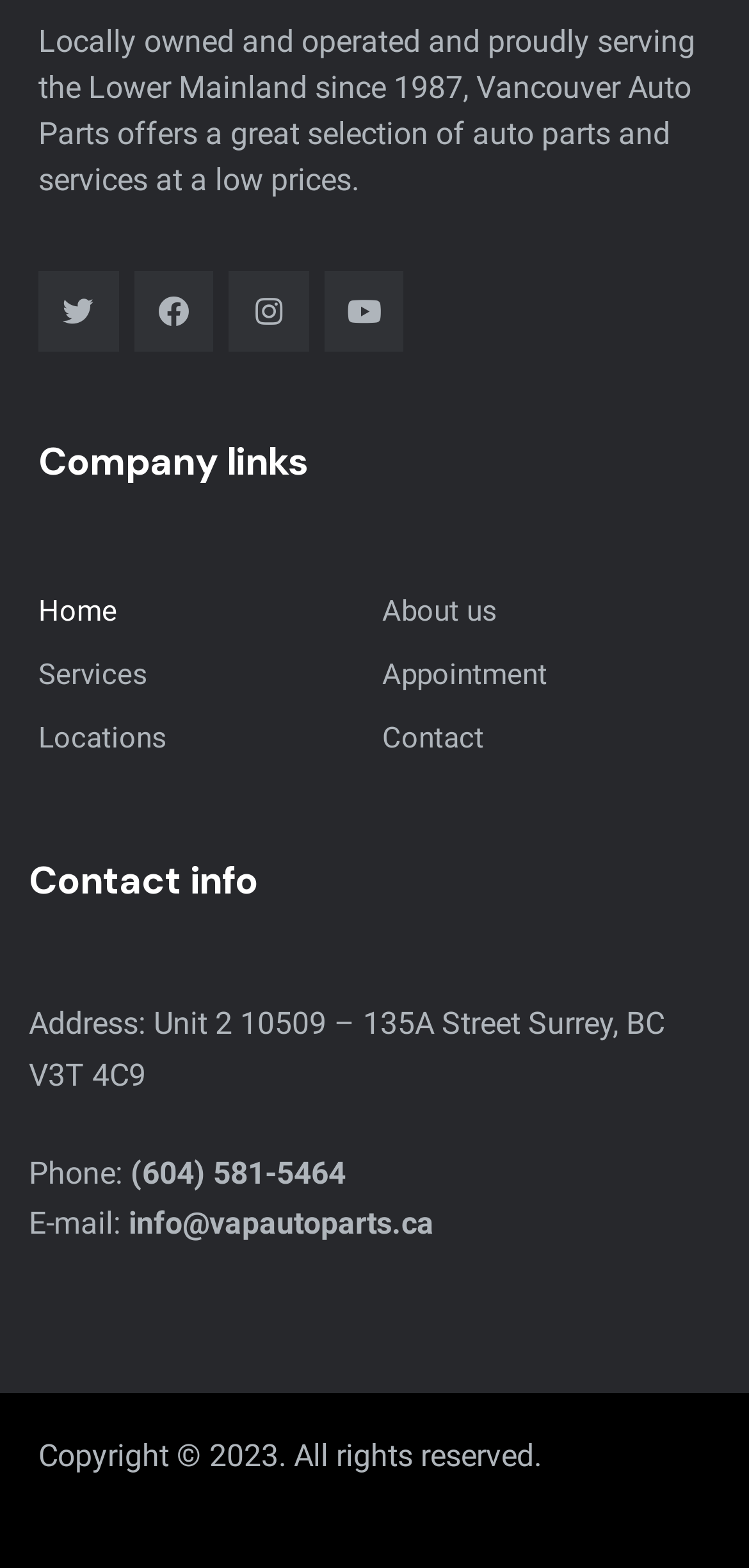Please identify the bounding box coordinates of the clickable element to fulfill the following instruction: "View Services". The coordinates should be four float numbers between 0 and 1, i.e., [left, top, right, bottom].

[0.051, 0.411, 0.49, 0.451]